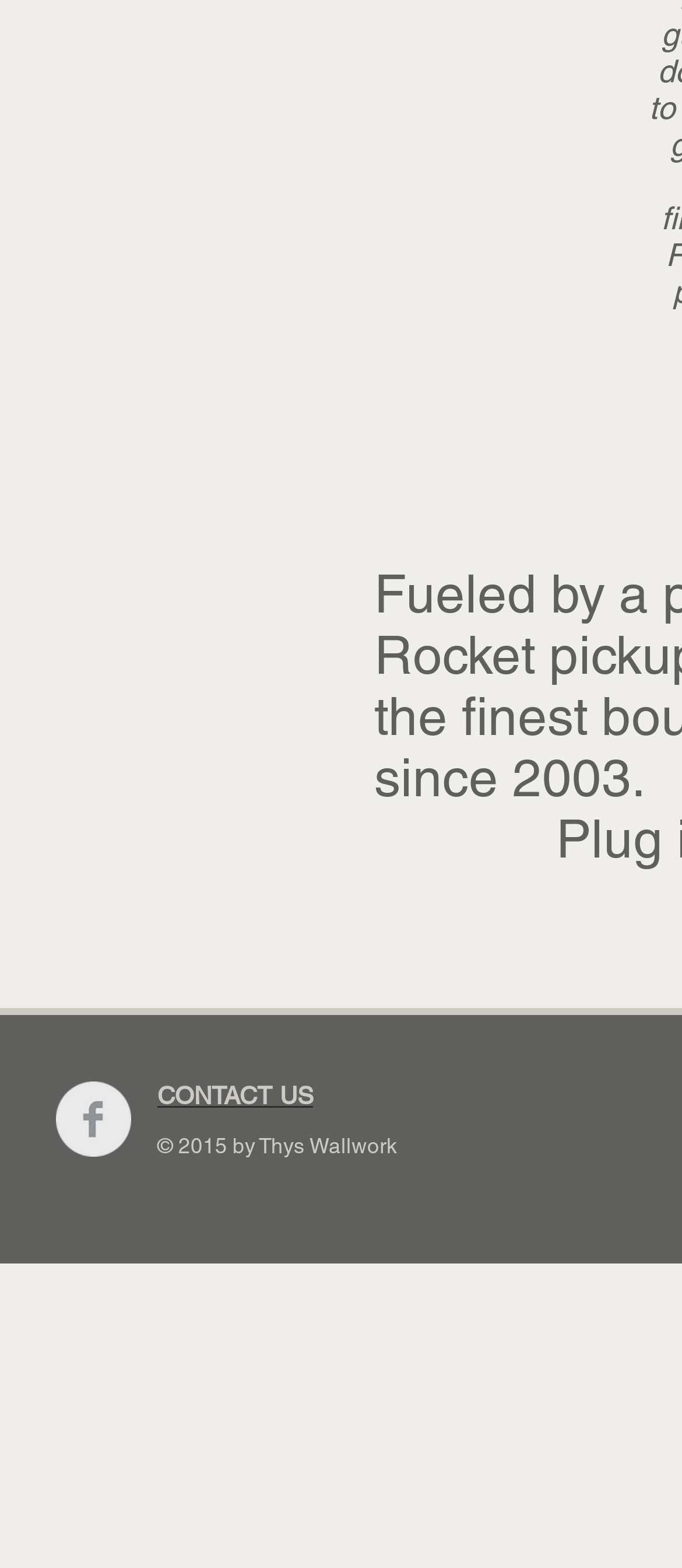Given the description "CONTACT US", determine the bounding box of the corresponding UI element.

[0.231, 0.689, 0.459, 0.707]